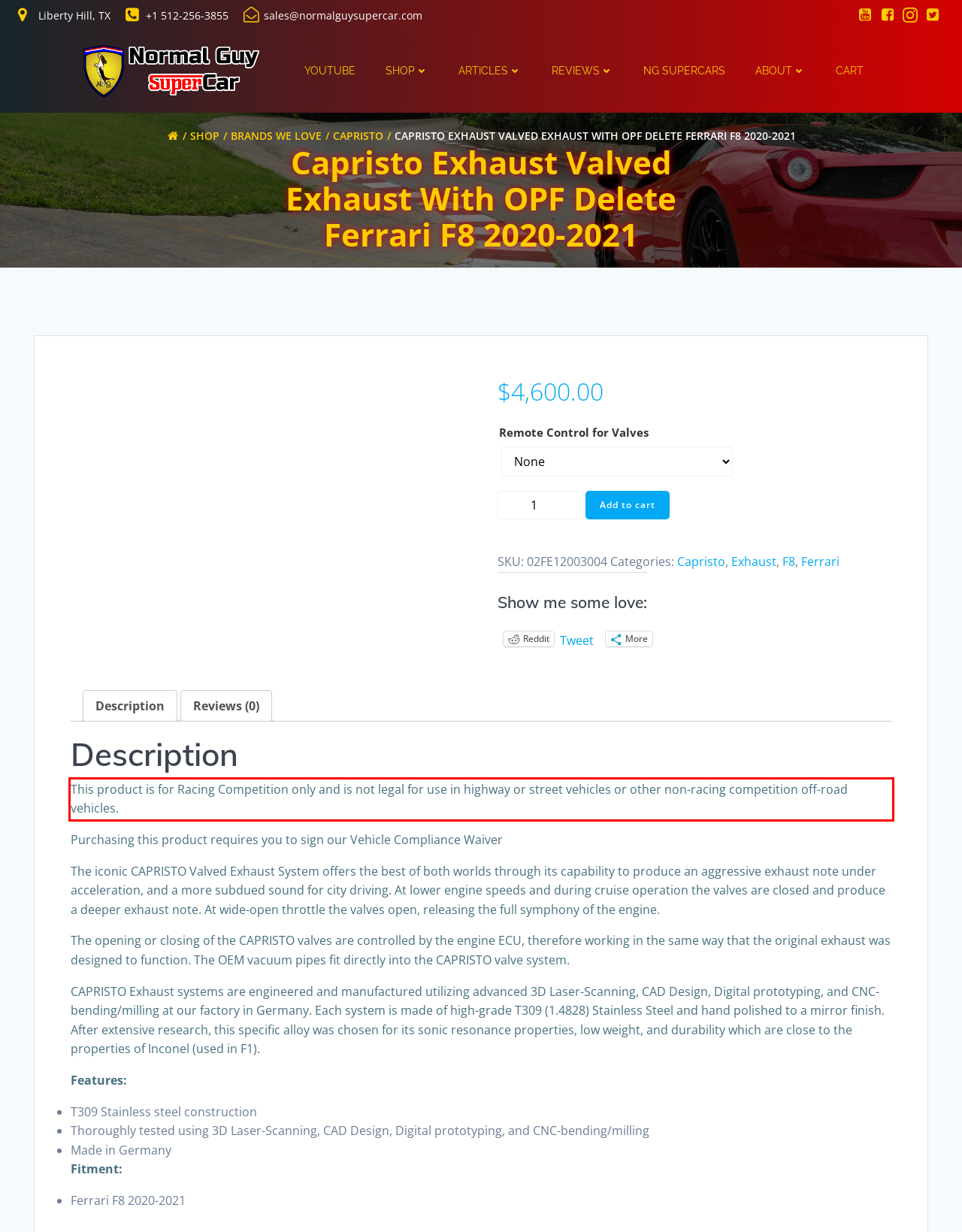Please use OCR to extract the text content from the red bounding box in the provided webpage screenshot.

This product is for Racing Competition only and is not legal for use in highway or street vehicles or other non-racing competition off-road vehicles.